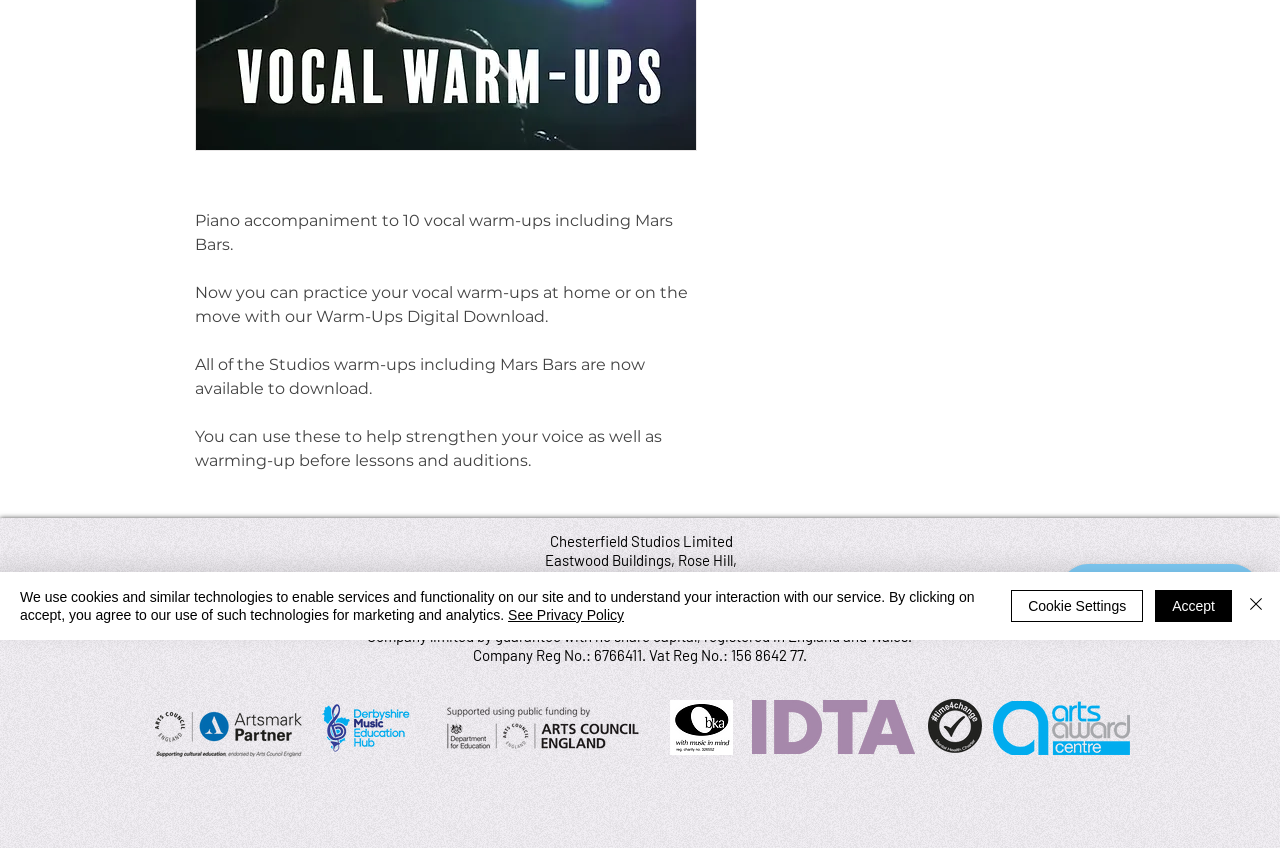Given the element description, predict the bounding box coordinates in the format (top-left x, top-left y, bottom-right x, bottom-right y), using floating point numbers between 0 and 1: Accept

[0.902, 0.696, 0.962, 0.733]